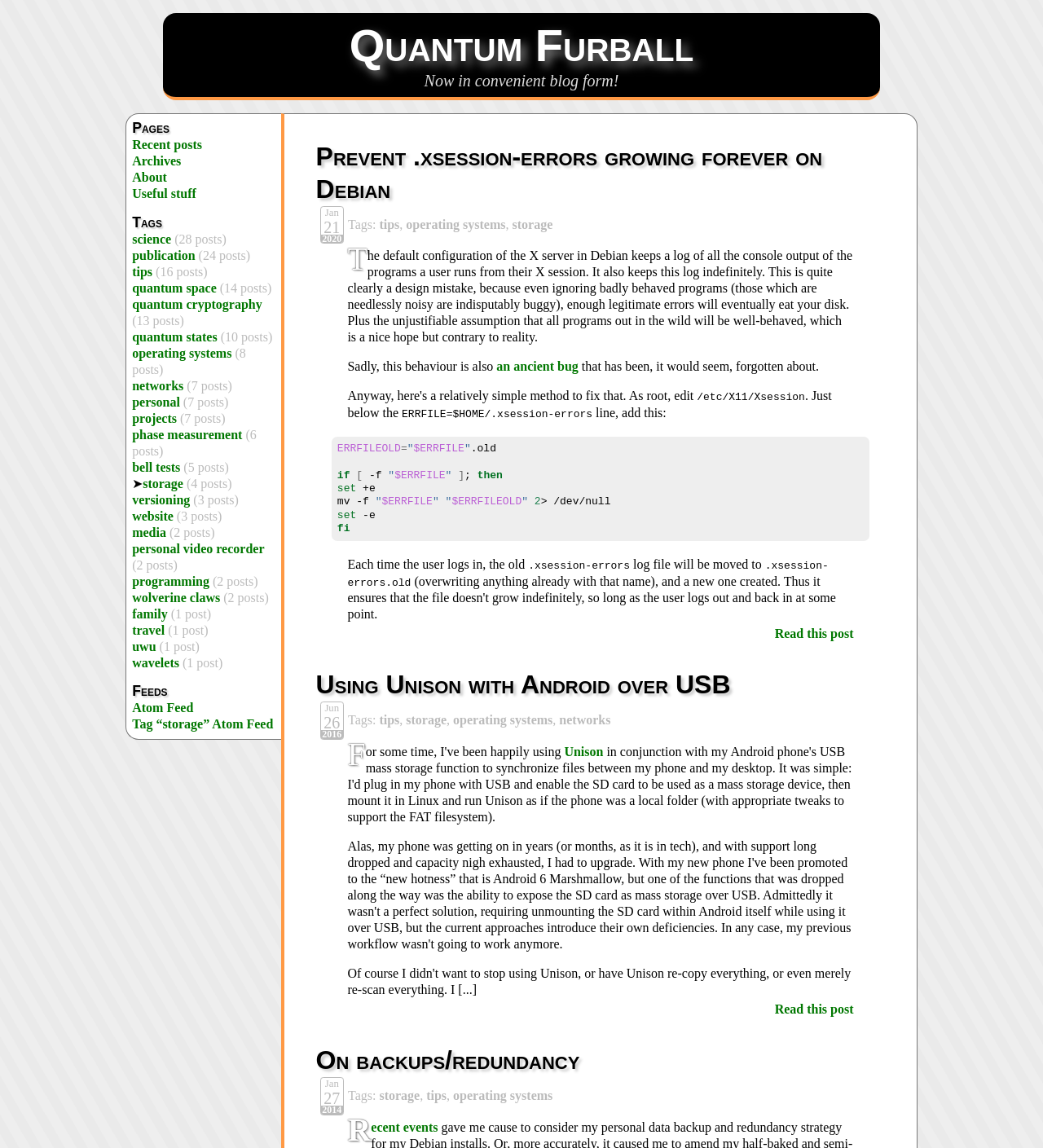Give a concise answer using one word or a phrase to the following question:
What is the default configuration of the X server in Debian?

Keeping a log of all console output